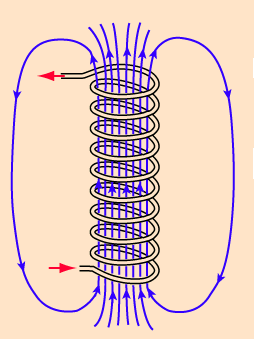Detail every aspect of the image in your caption.

The image illustrates a simple electromagnet, specifically a solenoid, which is a coil of wire that generates a magnetic field when an electric current flows through it. The winding of the wire is depicted in a spiral formation, with arrows indicating the magnetic field lines produced within the coil. The red arrows at either end of the coil illustrate the direction of the current, while the blue arrows represent the magnetic field lines emerging from the solenoid. This configuration is crucial in understanding how electromagnets function, as the strength of the magnetic field depends on factors such as the number of turns in the coil, the magnitude of the electric current, and the presence of a ferromagnetic core. The image serves as a visual representation of these principles, supporting the discussion about the characteristics and behaviors of electromagnets.